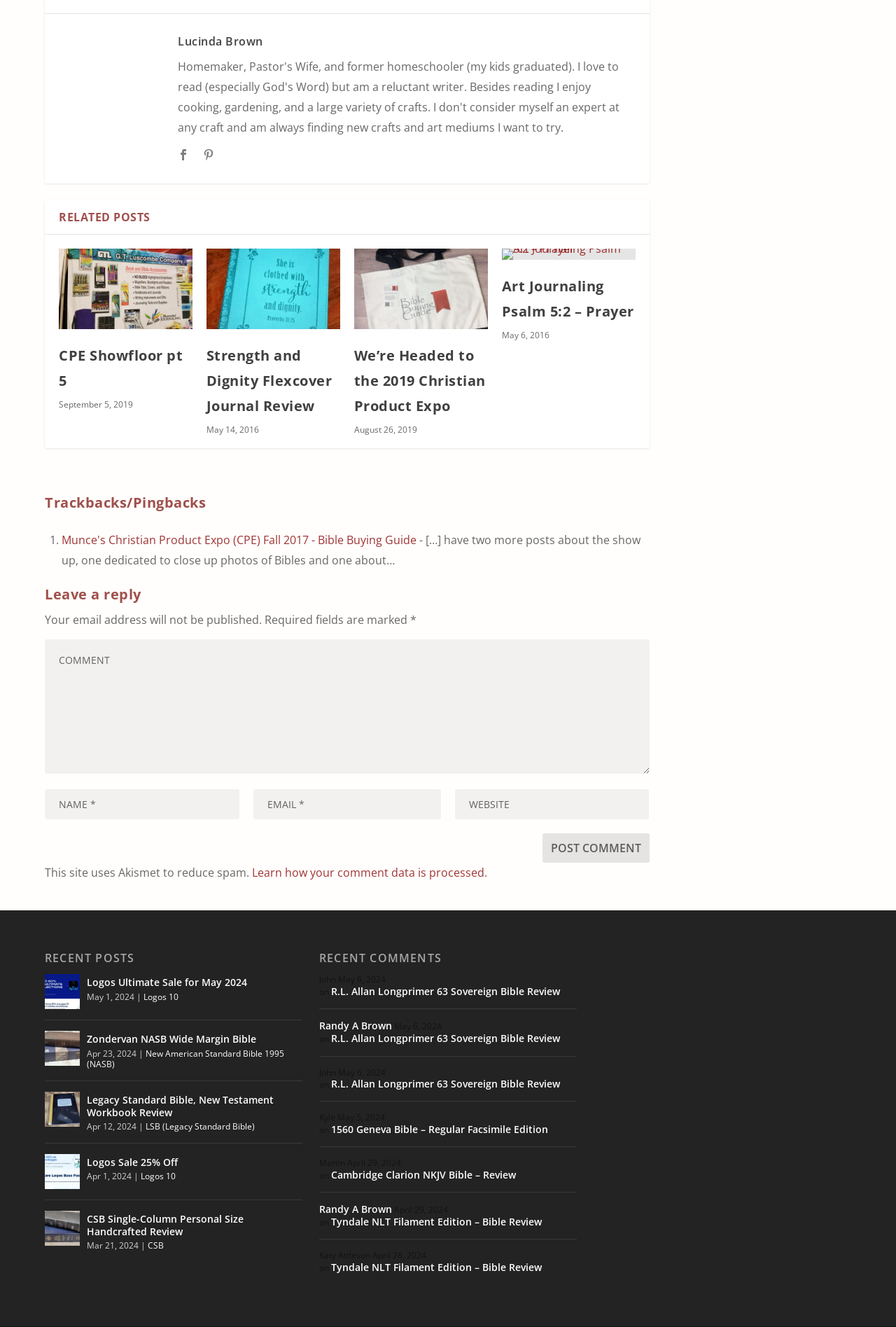Identify the bounding box coordinates for the element that needs to be clicked to fulfill this instruction: "Read the post 'Logos Ultimate Sale for May 2024'". Provide the coordinates in the format of four float numbers between 0 and 1: [left, top, right, bottom].

[0.05, 0.75, 0.089, 0.777]